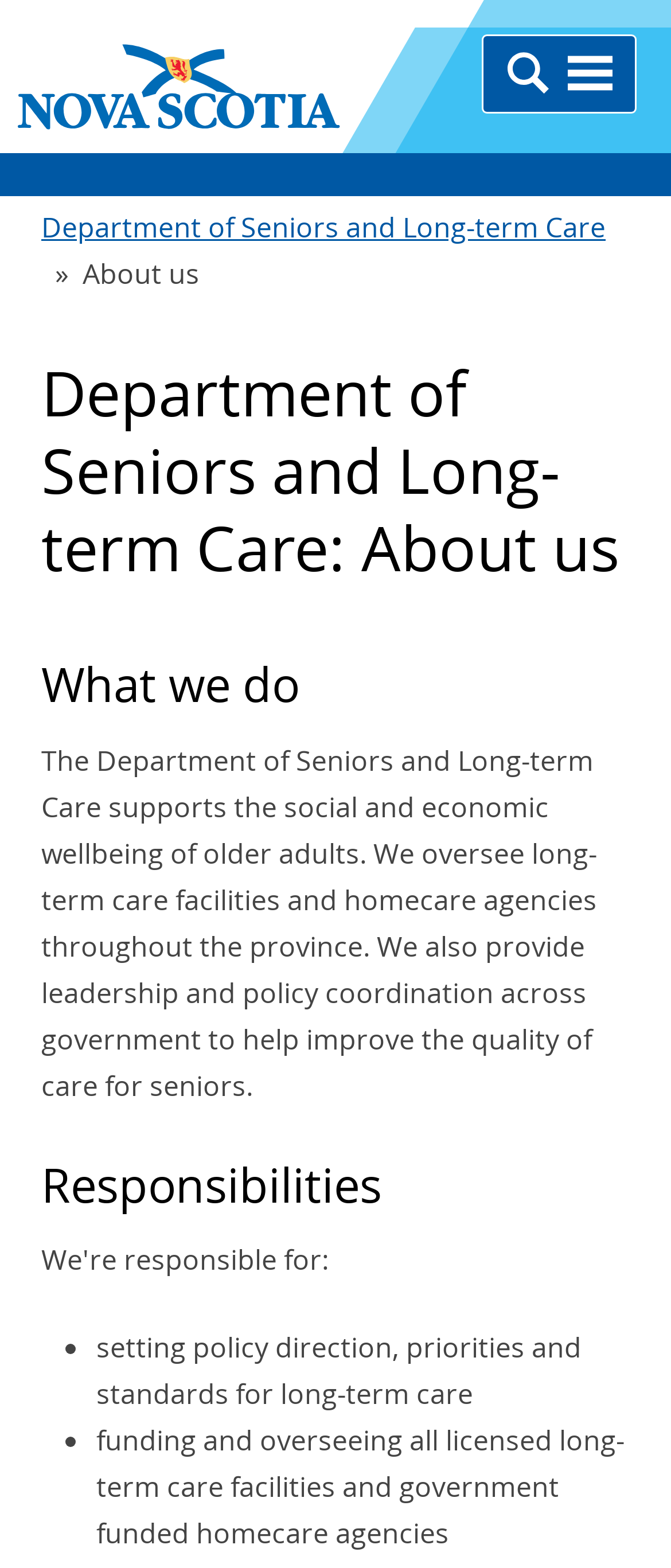Use a single word or phrase to answer the question: What type of facilities does the Department of Seniors and Long-term Care oversee?

long-term care facilities